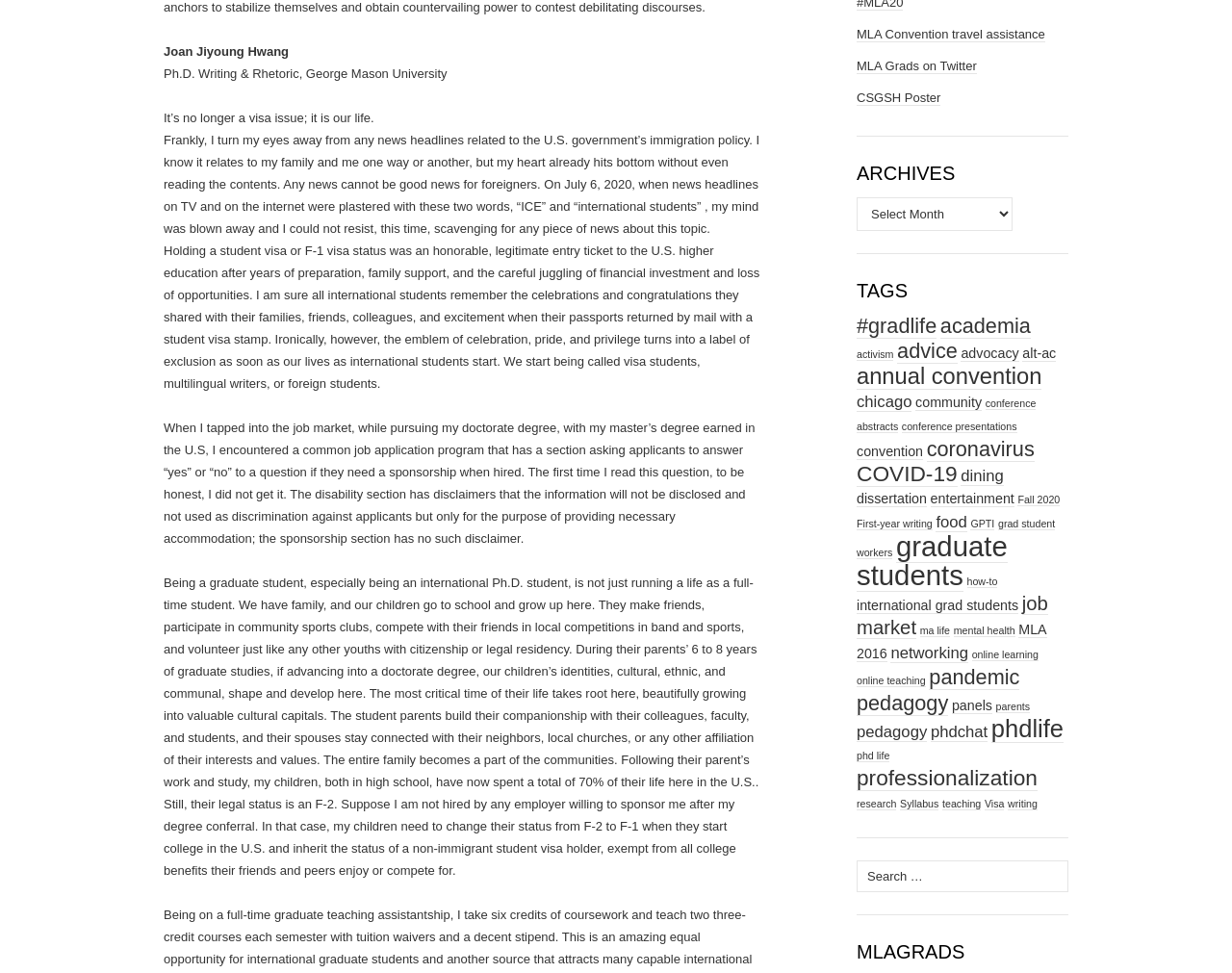Identify the coordinates of the bounding box for the element described below: "pedagogy". Return the coordinates as four float numbers between 0 and 1: [left, top, right, bottom].

[0.695, 0.743, 0.753, 0.763]